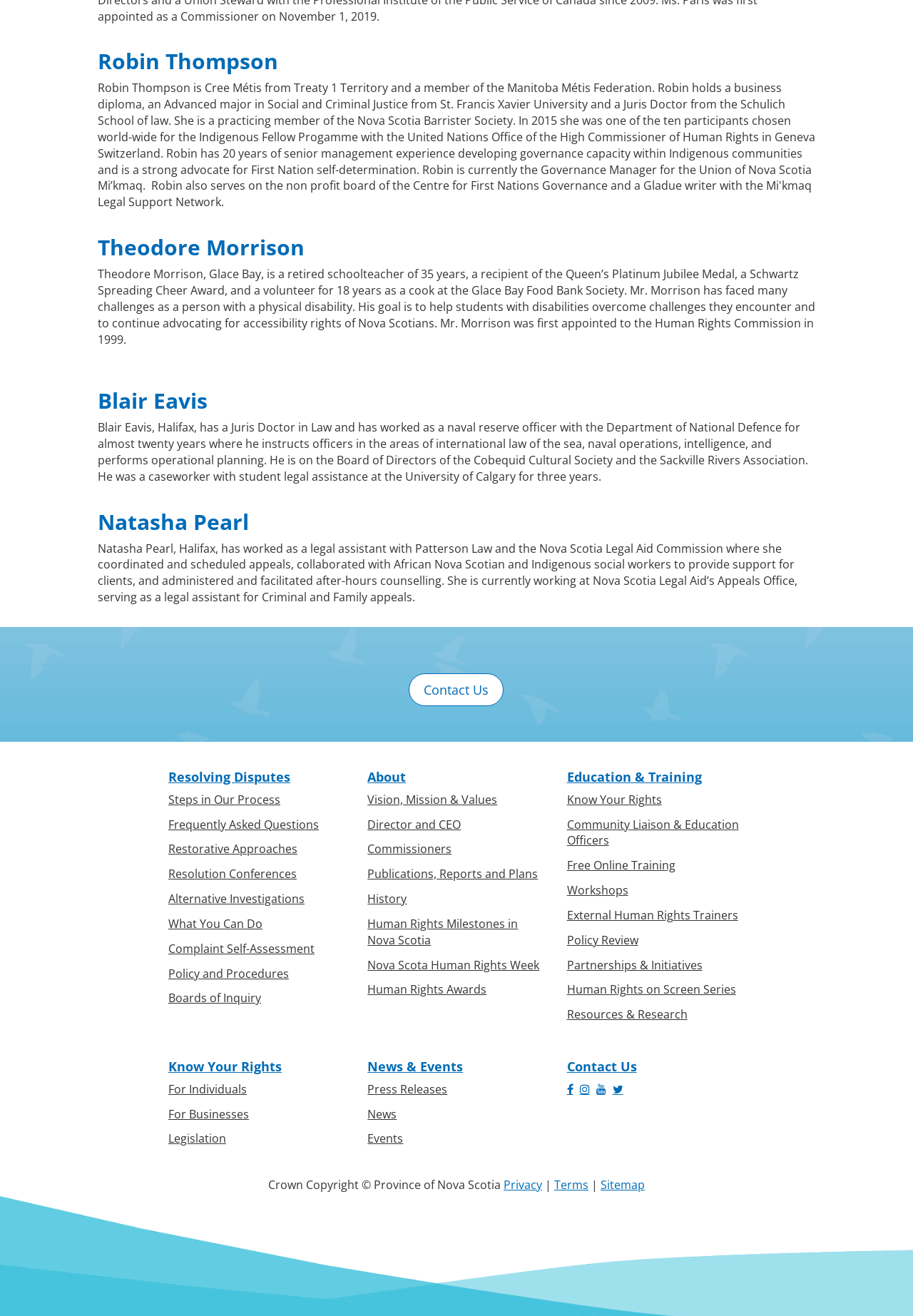Determine the bounding box coordinates of the clickable element to complete this instruction: "View About page". Provide the coordinates in the format of four float numbers between 0 and 1, [left, top, right, bottom].

[0.403, 0.585, 0.597, 0.596]